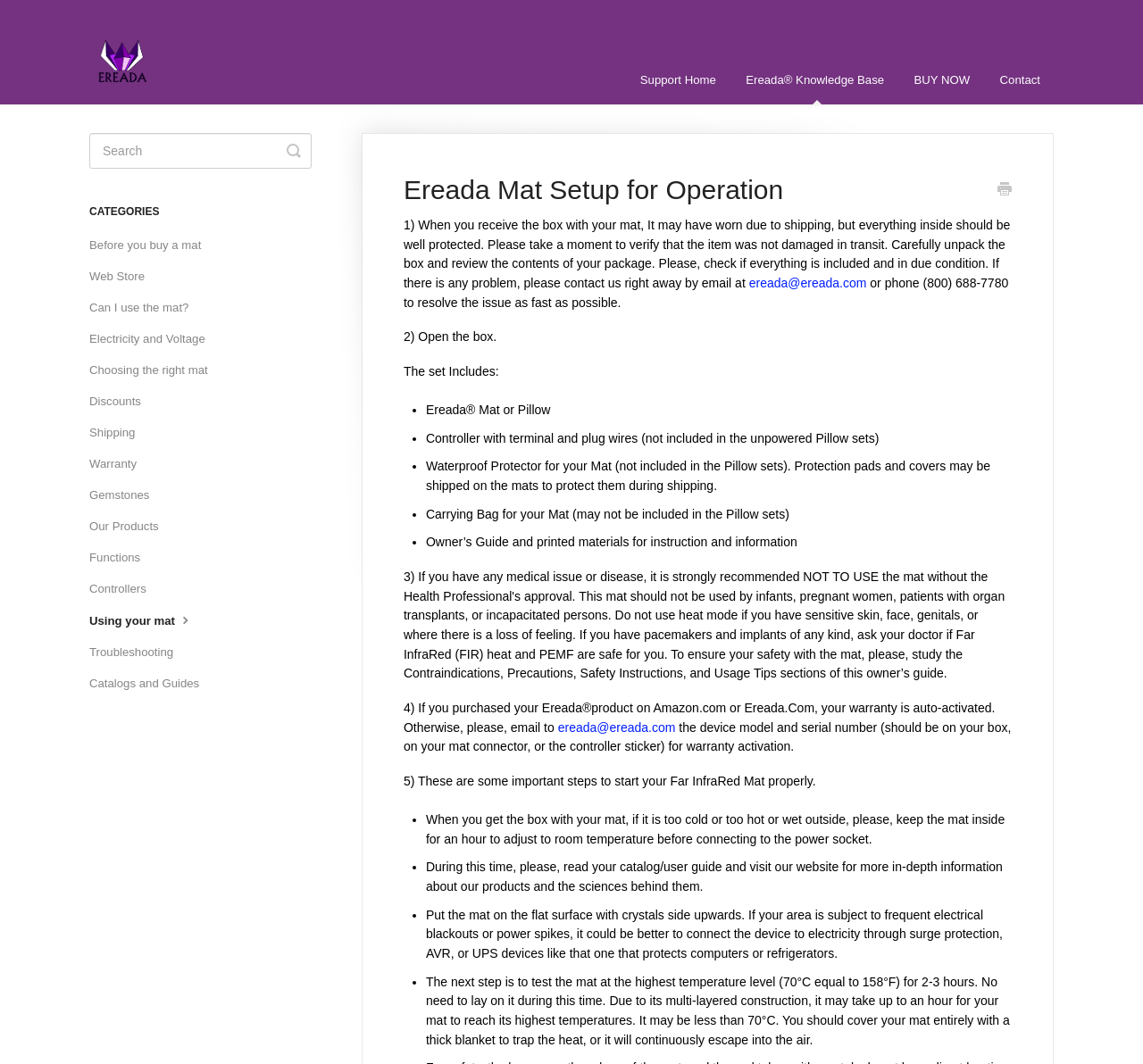What is the highest temperature level to test the mat? Observe the screenshot and provide a one-word or short phrase answer.

70°C or 158°F